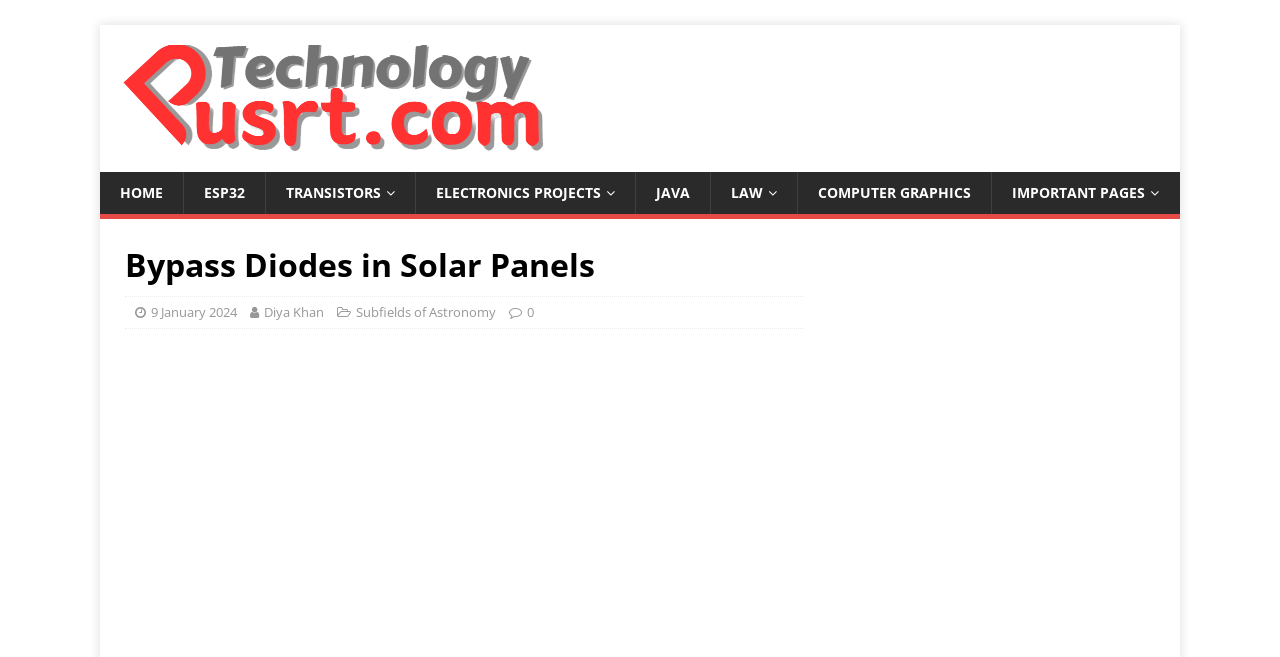Locate the coordinates of the bounding box for the clickable region that fulfills this instruction: "click HOME link".

[0.078, 0.262, 0.143, 0.326]